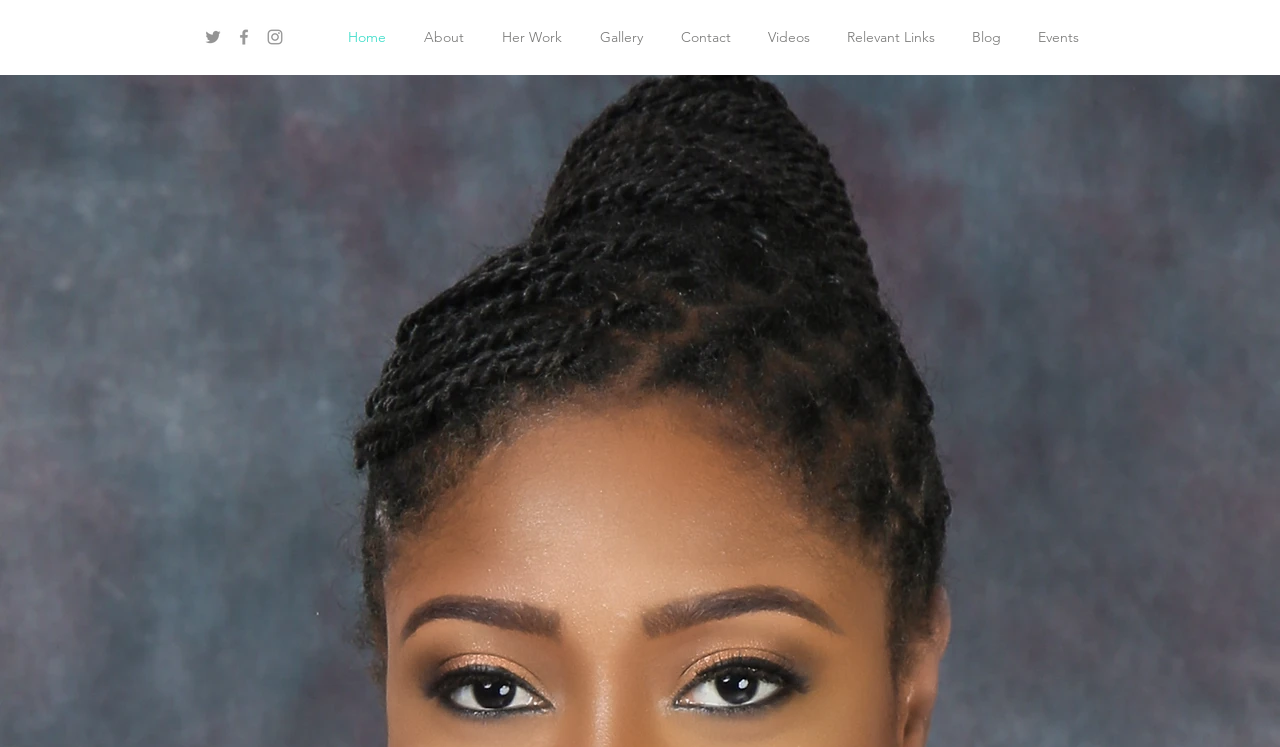Highlight the bounding box coordinates of the region I should click on to meet the following instruction: "View Jénine Shepherd's Twitter profile".

[0.159, 0.036, 0.174, 0.063]